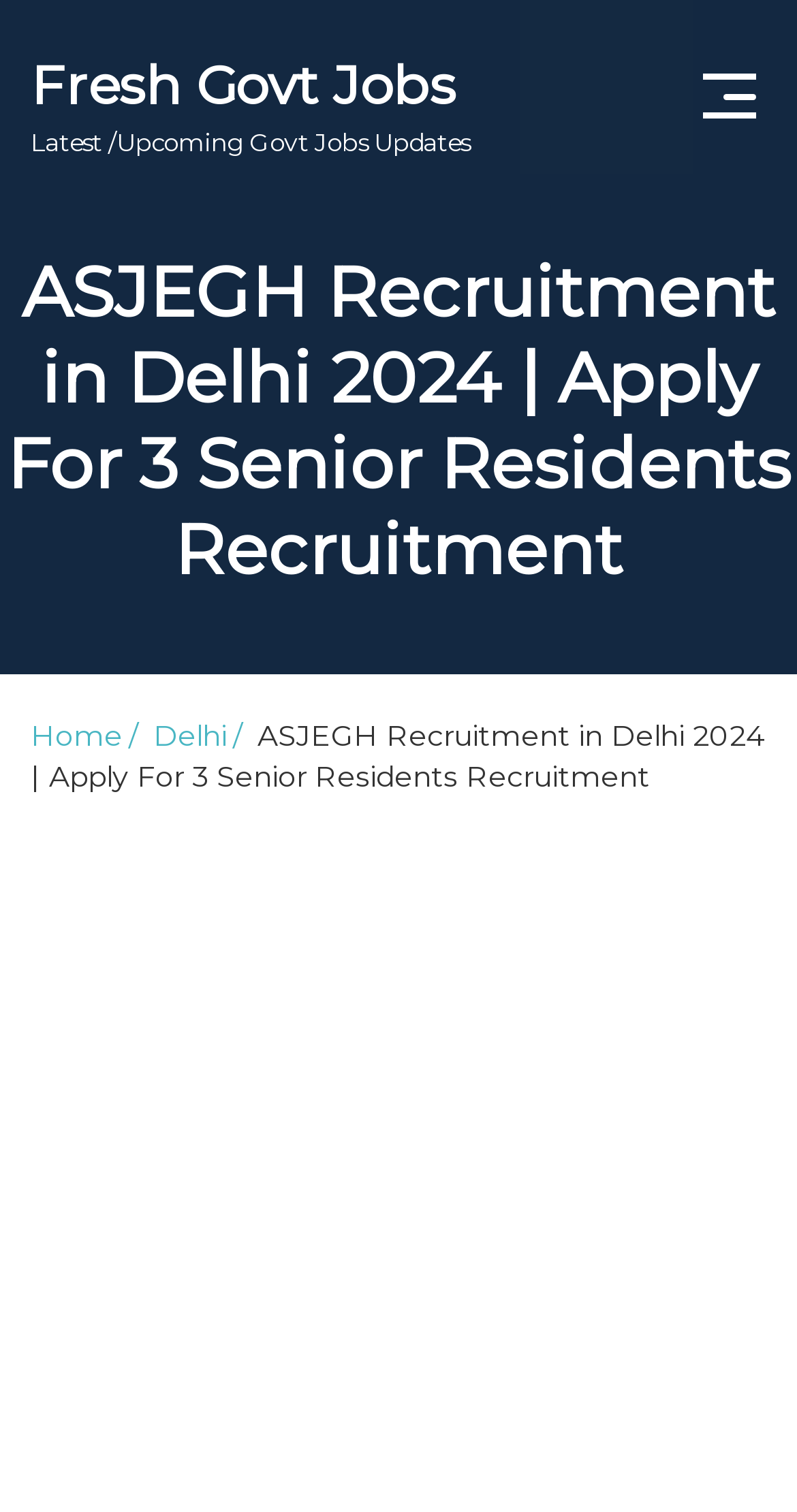How many links are there in the top navigation bar?
Please provide a single word or phrase as the answer based on the screenshot.

4